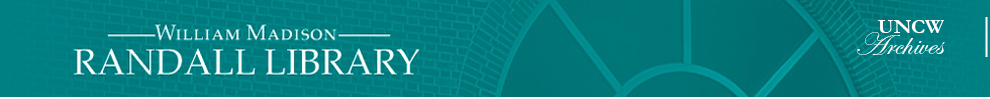Explain what is happening in the image with elaborate details.

The image features the header for the William Madison Randall Library, prominently associated with the University of North Carolina Wilmington (UNCW). The background design showcases a geometric pattern, enhancing the visual appeal while emphasizing the archival nature of the library's resources. The text is presented in elegant typography, clearly displaying "RANDALL LIBRARY" at the center, with "William Madison" above it, highlighting the library's focus on scholarly materials and historical collections. To the right of the text, the word "Archives" connects the library to its mission of preserving important historical documents and records. This header effectively conveys the library’s role as a vital center for research and historical exploration at UNCW.